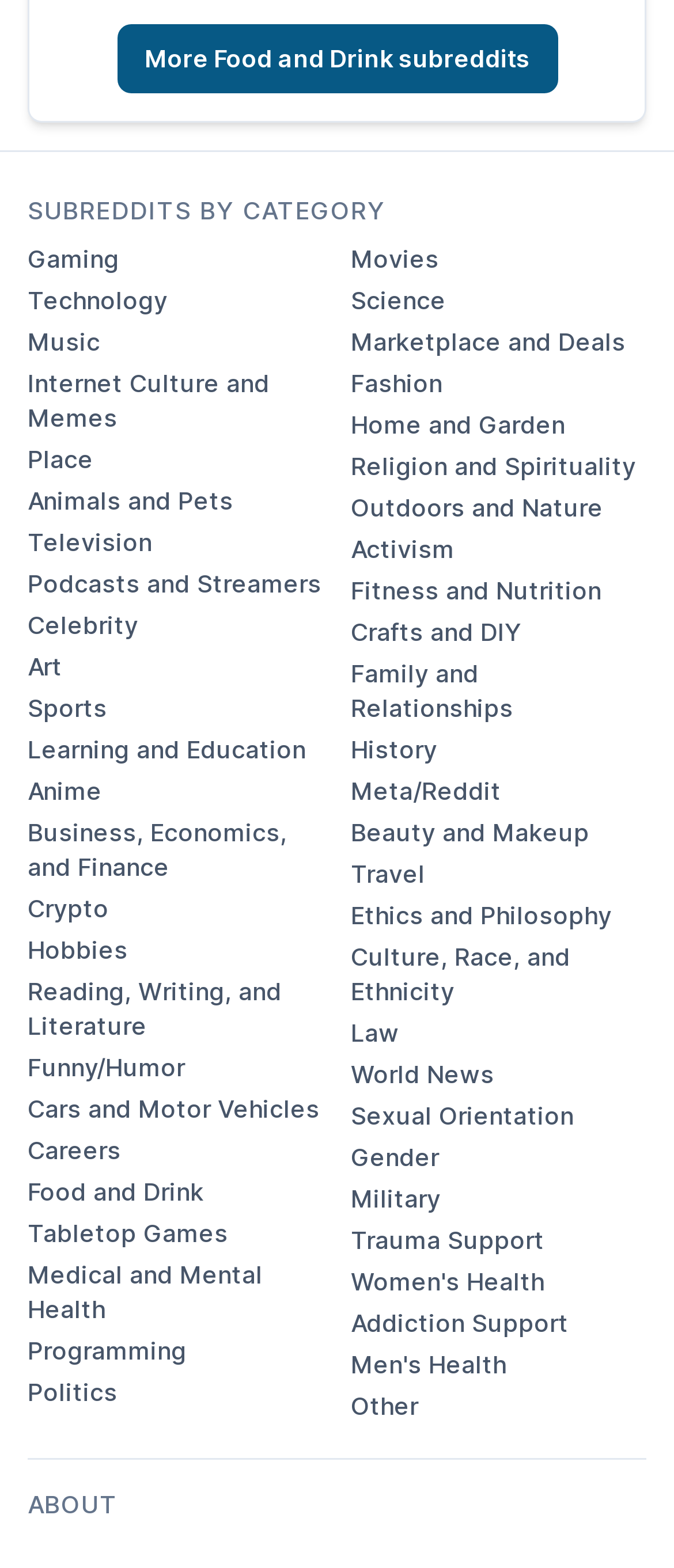Determine the bounding box coordinates of the UI element described below. Use the format (top-left x, top-left y, bottom-right x, bottom-right y) with floating point numbers between 0 and 1: Business, Economics, and Finance

[0.041, 0.522, 0.426, 0.563]